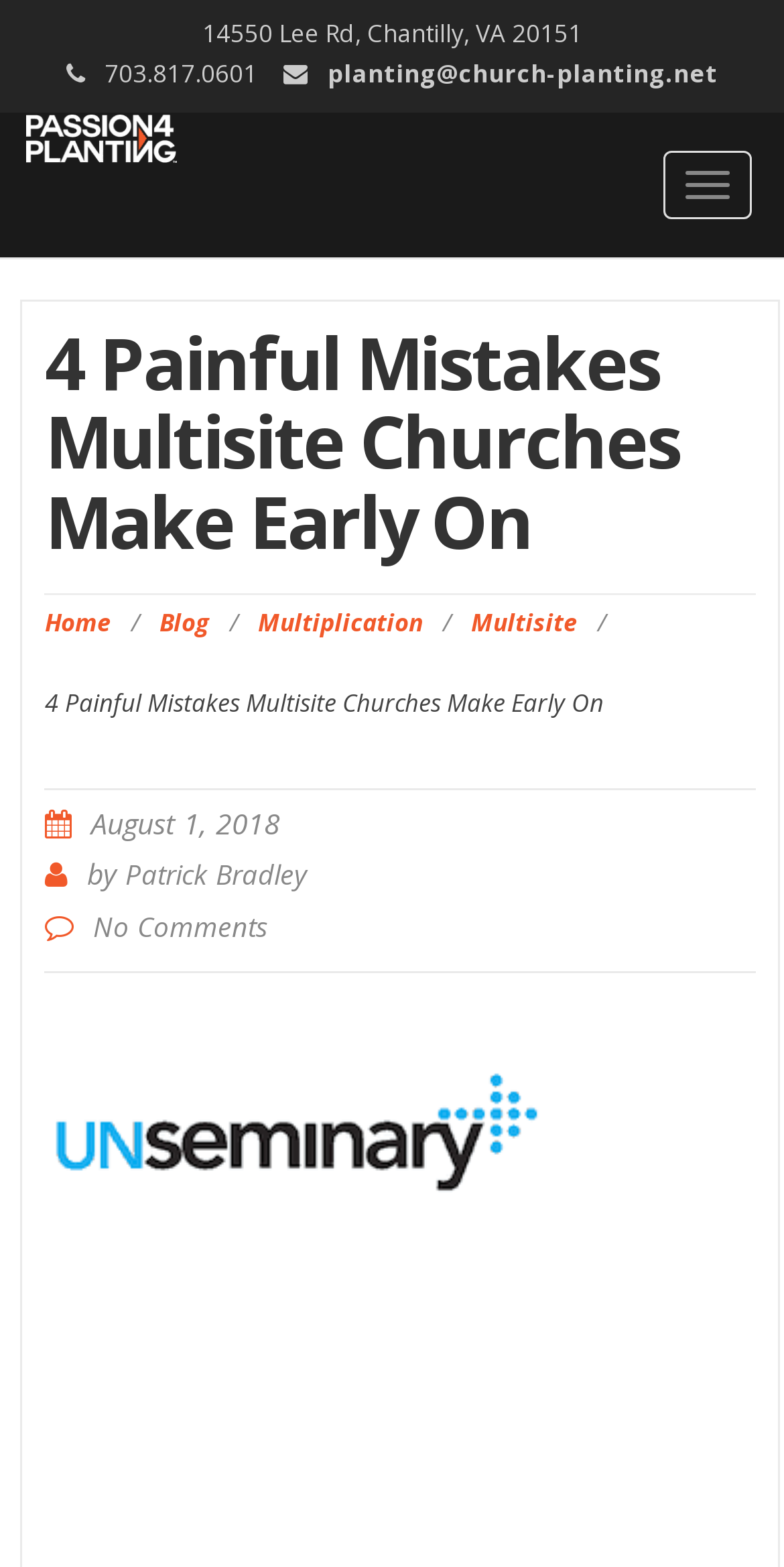Provide an in-depth caption for the contents of the webpage.

This webpage appears to be a blog post titled "4 Painful Mistakes Multisite Churches Make Early On" from Passion for Planting. At the top of the page, there is a header section with the organization's address, phone number, and email address. Below this, there is a logo of Passion for Planting, which is an image linked to the organization's homepage.

On the top right corner, there is a navigation button labeled "Toggle navigation" that controls the navbar. Below the header section, there is a large heading that displays the title of the blog post. 

The main navigation menu is located below the heading, with links to "Home", "Blog", "Multiplication", "Multisite", and the current page. Each link is separated by a forward slash. 

The blog post content starts below the navigation menu. The post is dated August 1, 2018, and is written by Patrick Bradley. There is a link to the author's profile and a link to comment on the post, which currently has no comments. 

On the right side of the page, there is a large image that appears to be an advertisement or a promotional material from unseminary.com.